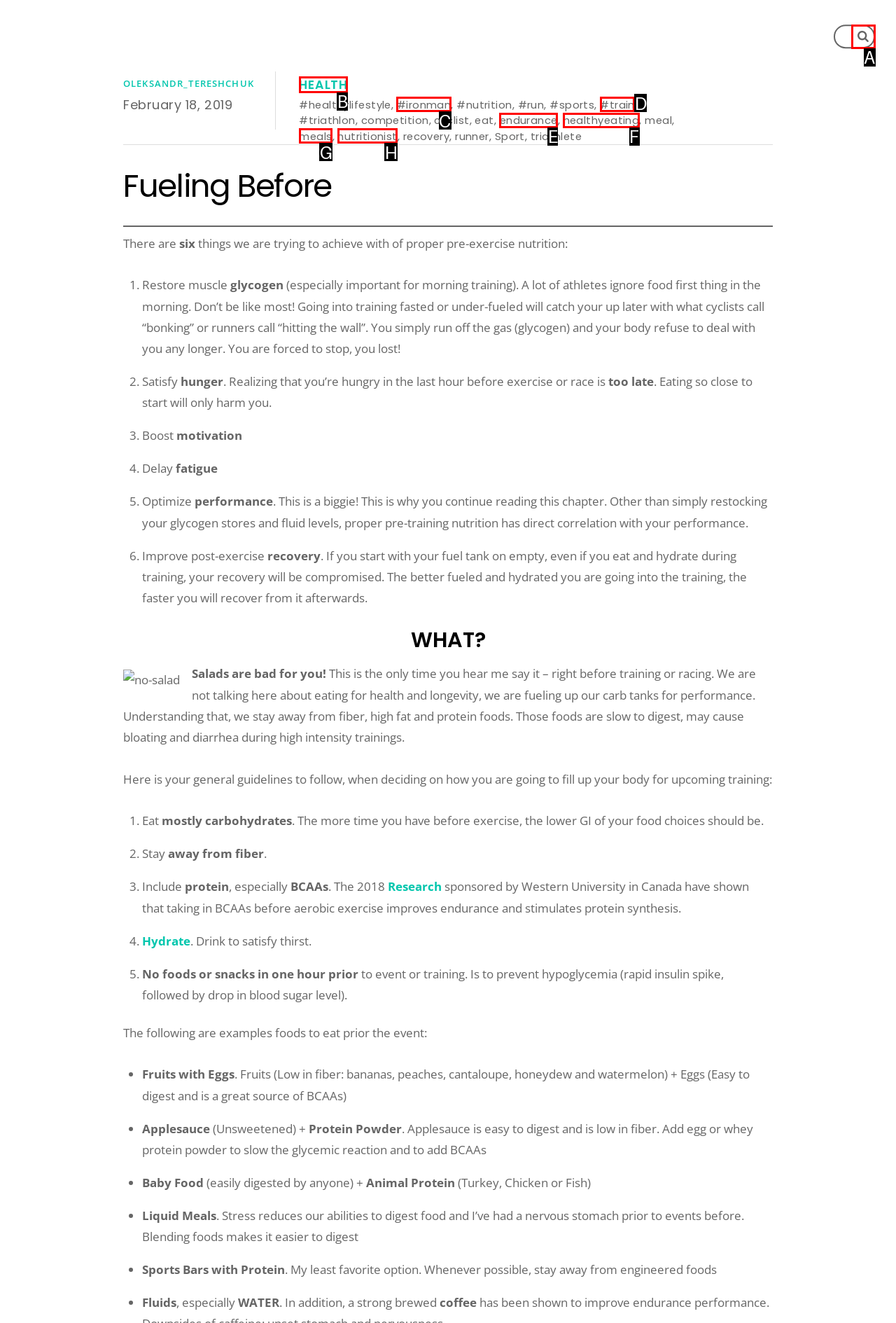Determine which HTML element to click for this task: Click on HEALTH Provide the letter of the selected choice.

B